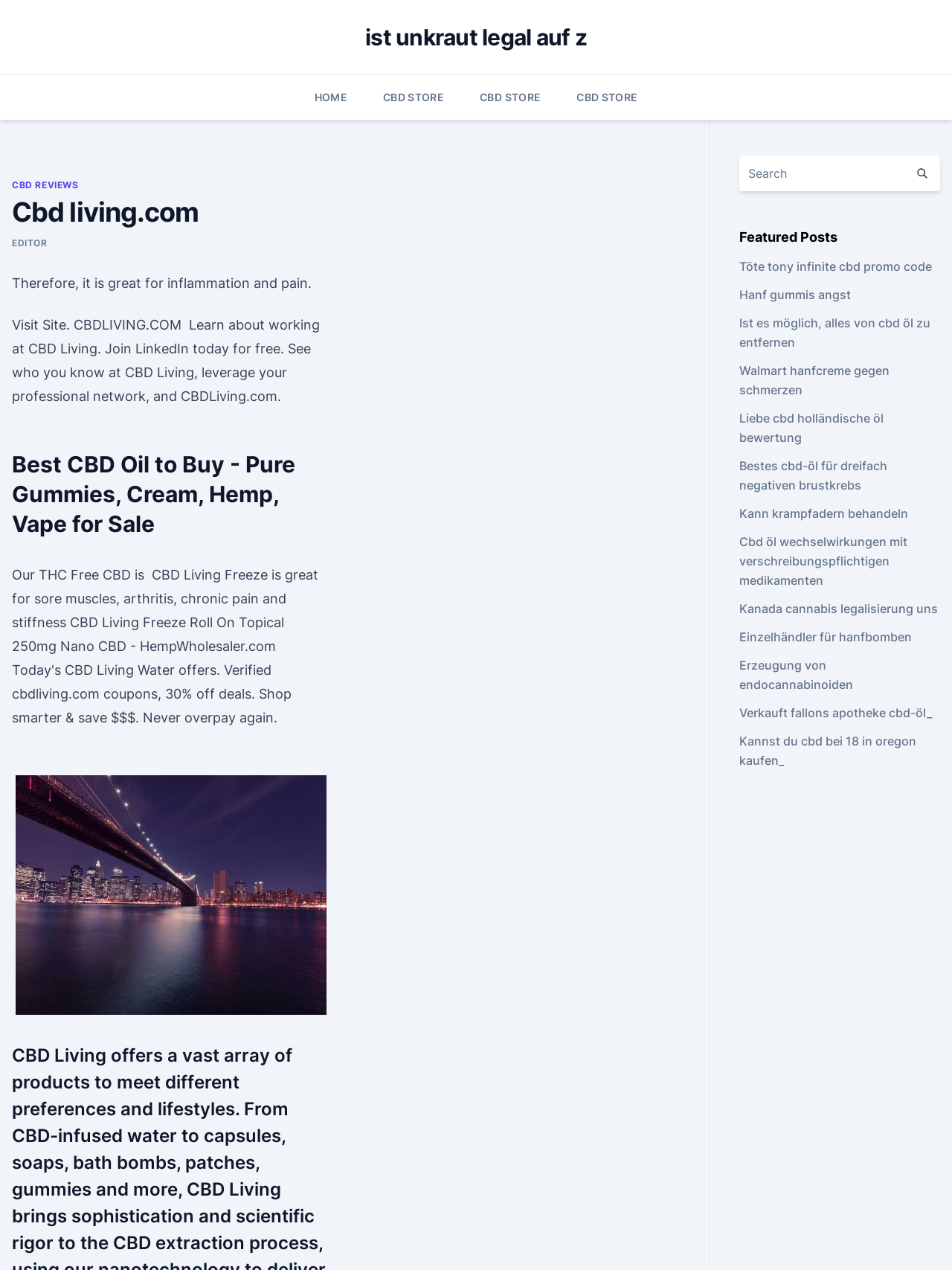What is the main topic of this website?
Using the image provided, answer with just one word or phrase.

CBD